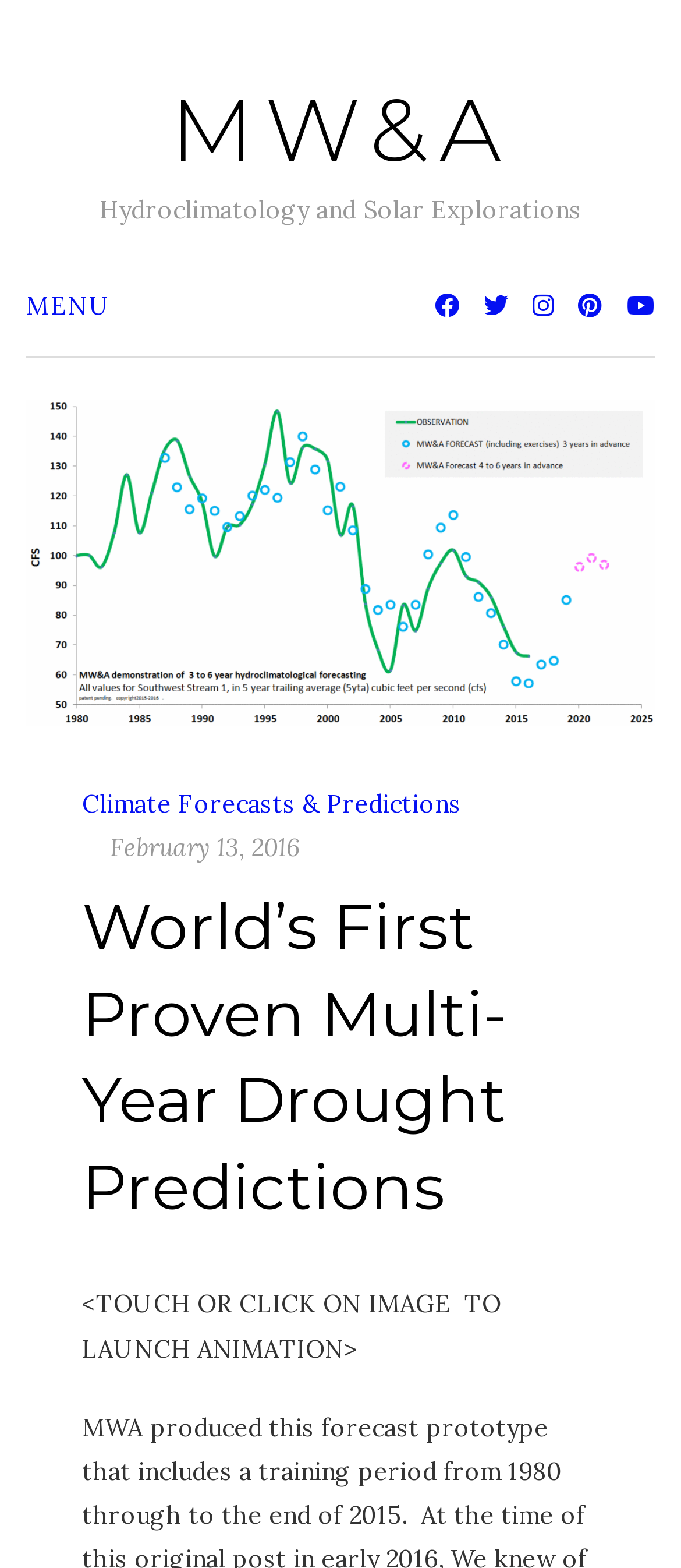What is the topic of the article?
Please respond to the question with as much detail as possible.

The topic of the article can be inferred from the heading element 'World’s First Proven Multi-Year Drought Predictions' and the link 'Climate Forecasts & Predictions'.